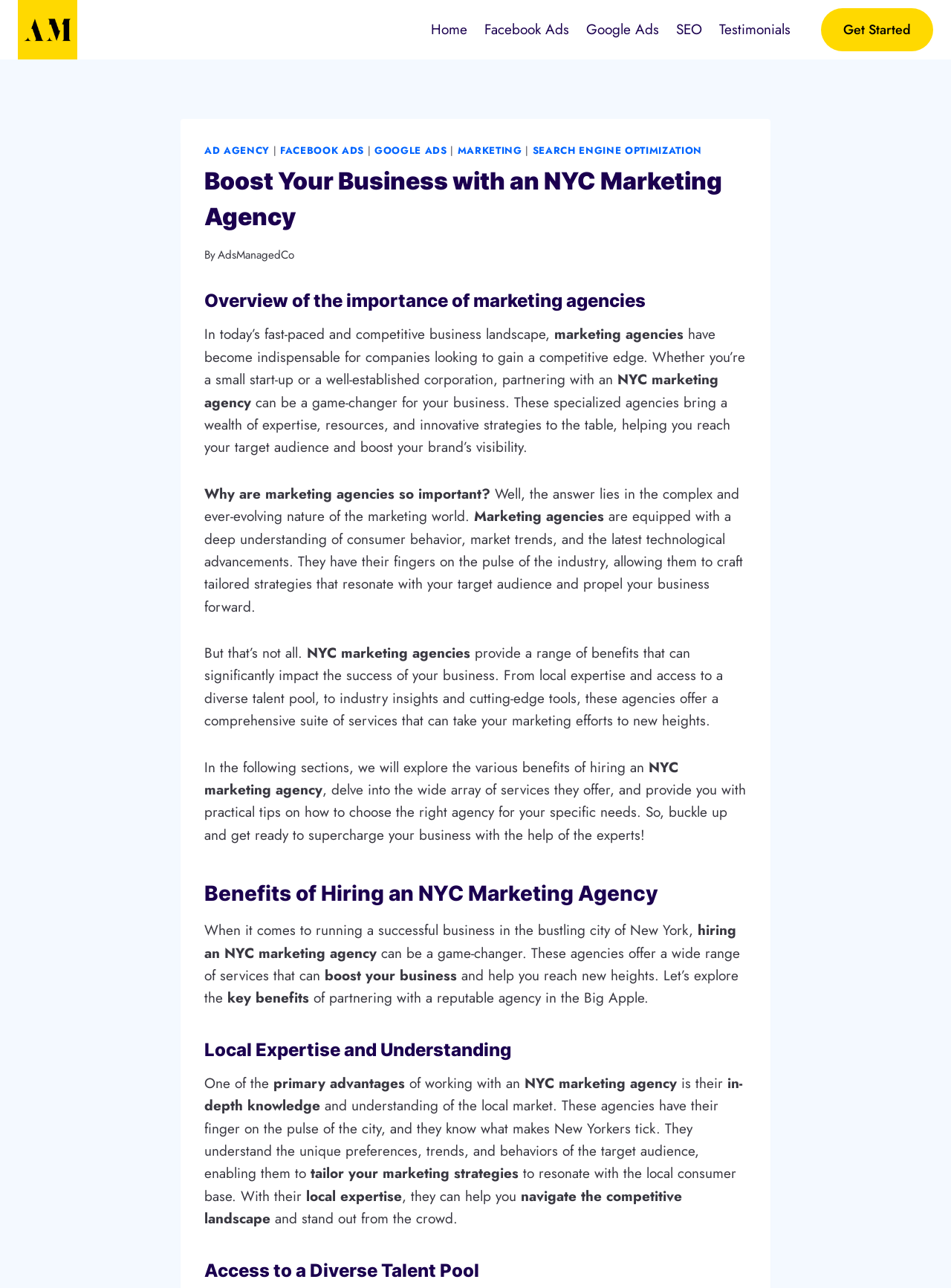Please identify the bounding box coordinates of the element I need to click to follow this instruction: "Click the 'Get Started' button".

[0.863, 0.006, 0.981, 0.04]